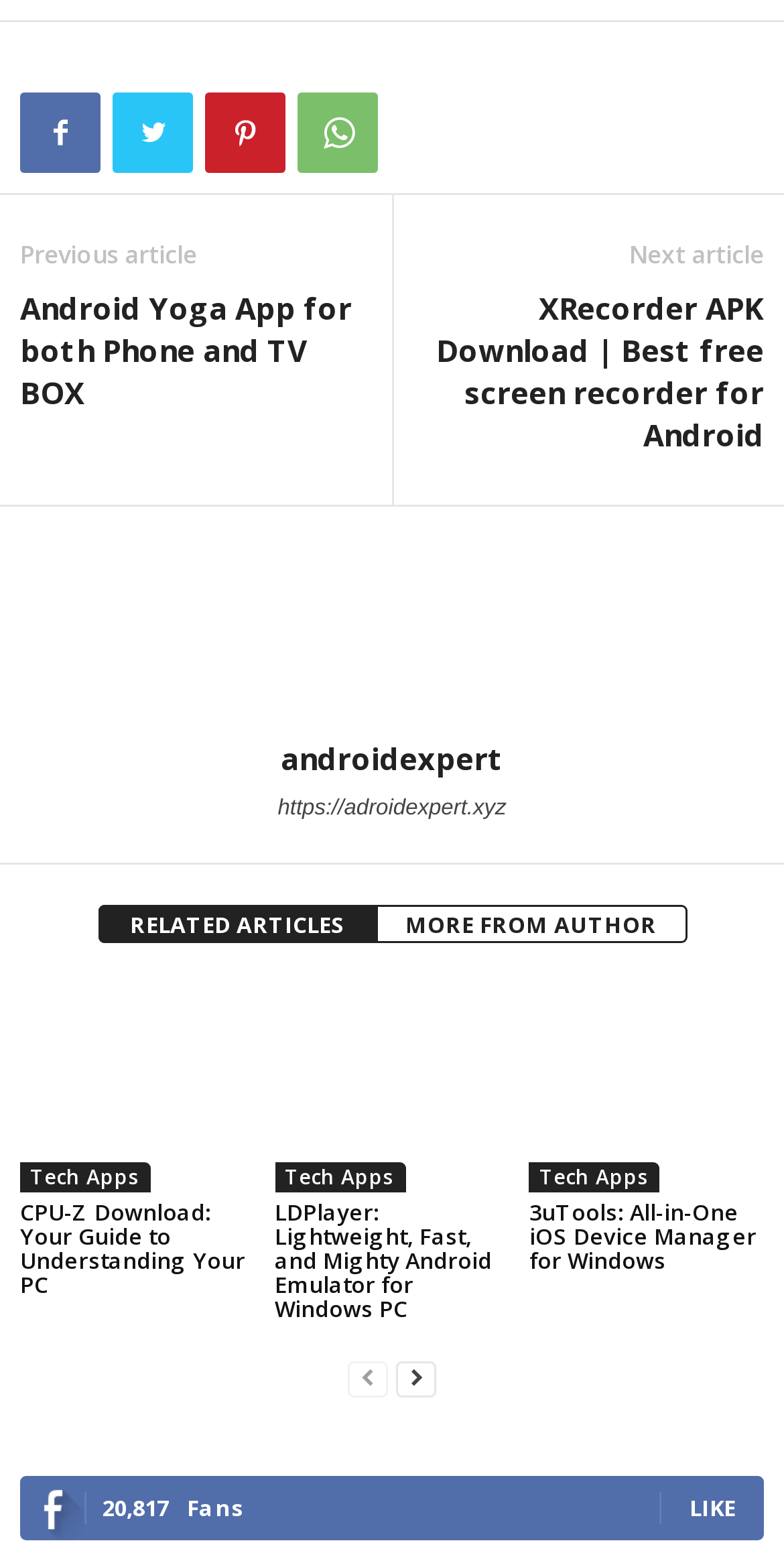Predict the bounding box of the UI element that fits this description: "parent_node: androidexpert".

[0.026, 0.339, 0.974, 0.464]